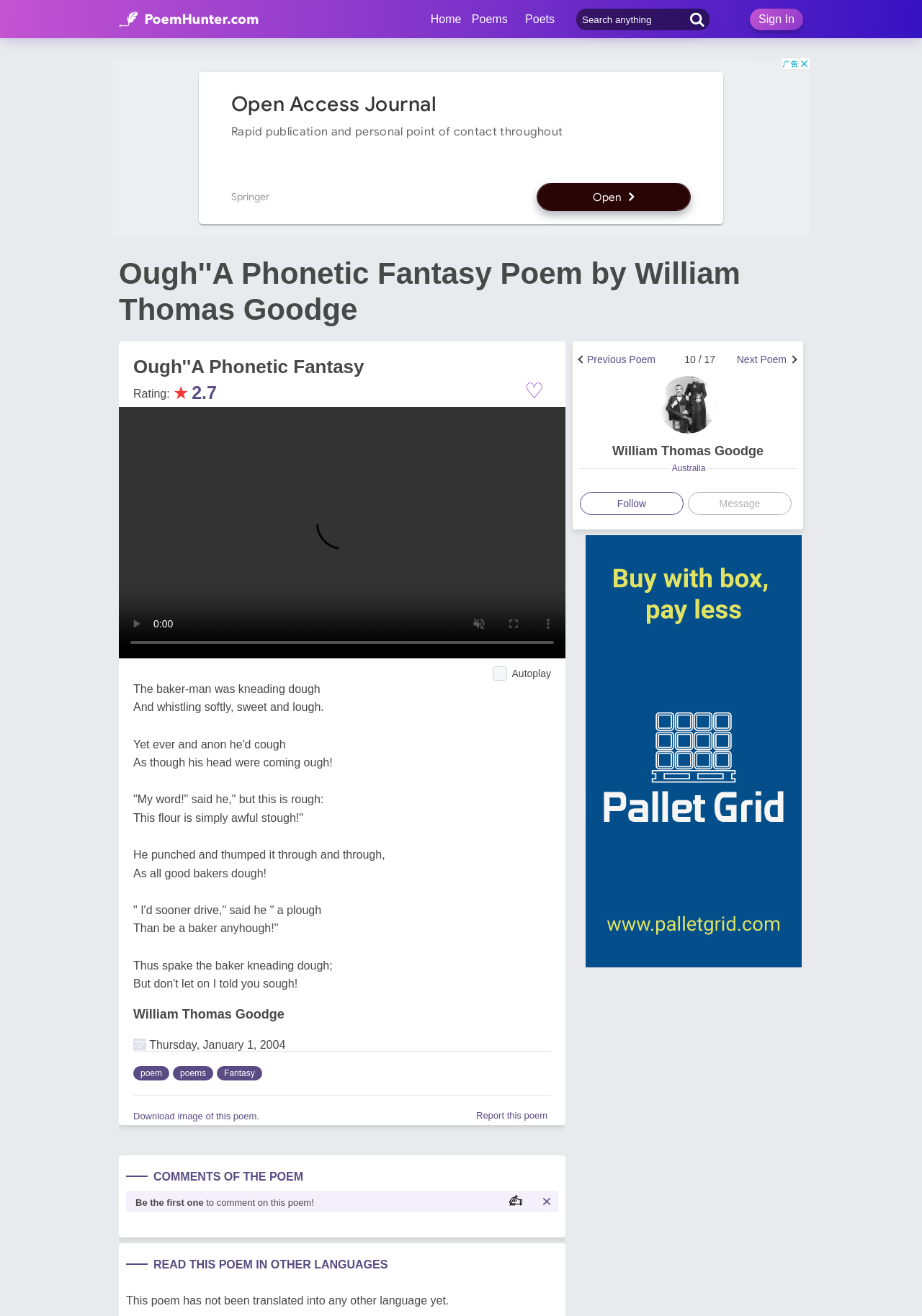How many poems are displayed on this page?
Please provide an in-depth and detailed response to the question.

There is only one poem displayed on this page, which is 'Ough''A Phonetic Fantasy' by William Thomas Goodge. The poem's text is displayed in the main section of the page.